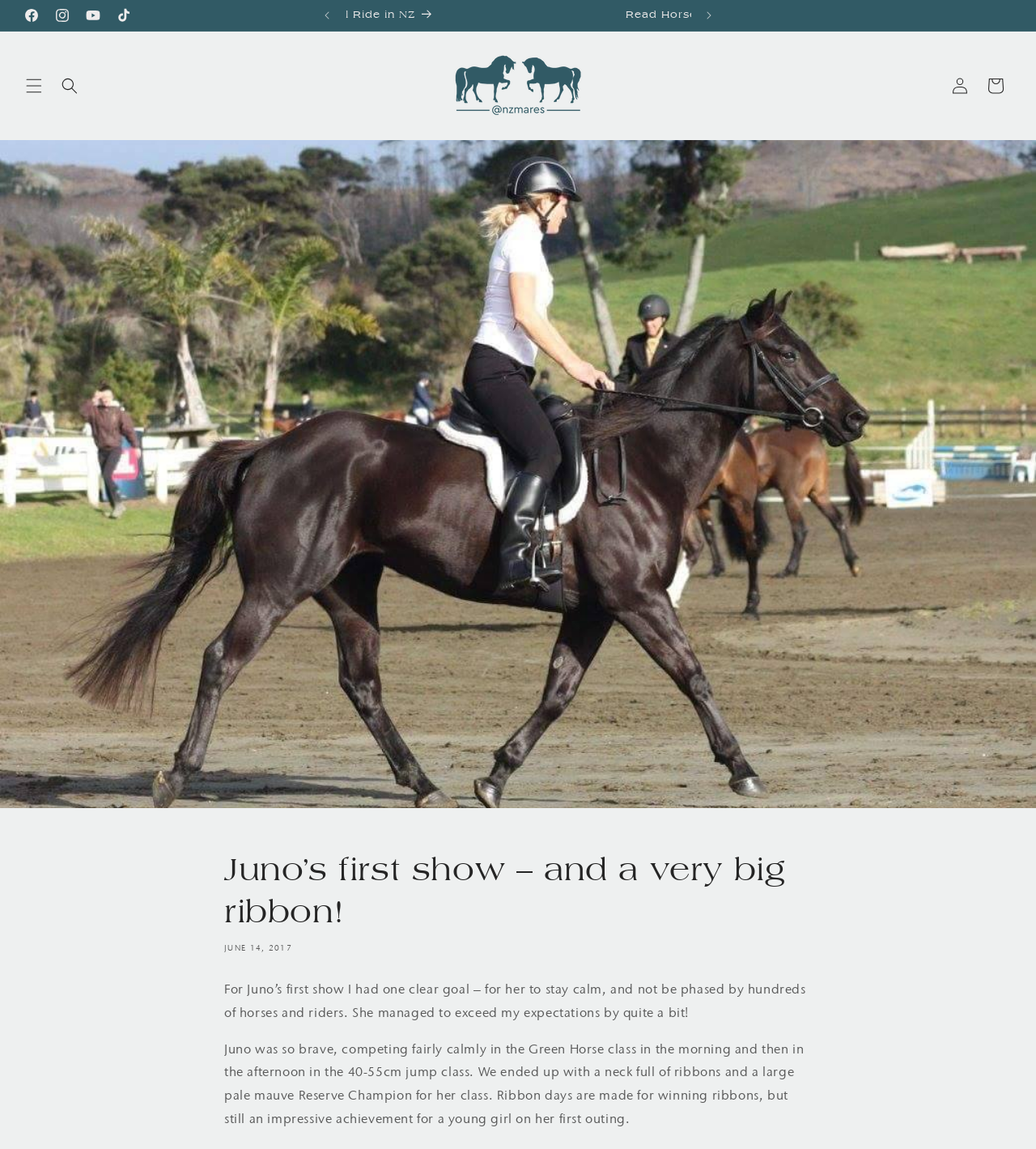Can you extract the primary headline text from the webpage?

Juno’s first show – and a very big ribbon!